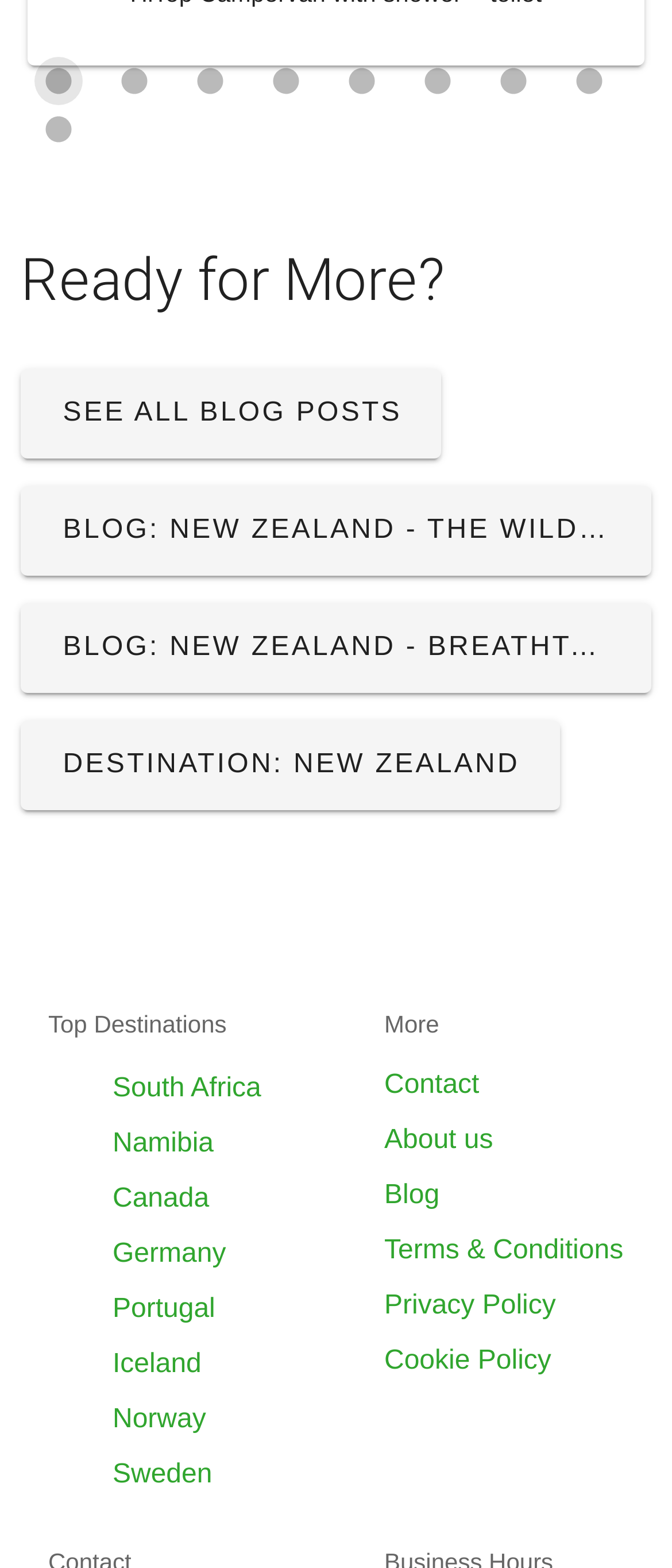Specify the bounding box coordinates (top-left x, top-left y, bottom-right x, bottom-right y) of the UI element in the screenshot that matches this description: Jimmy Bell

None